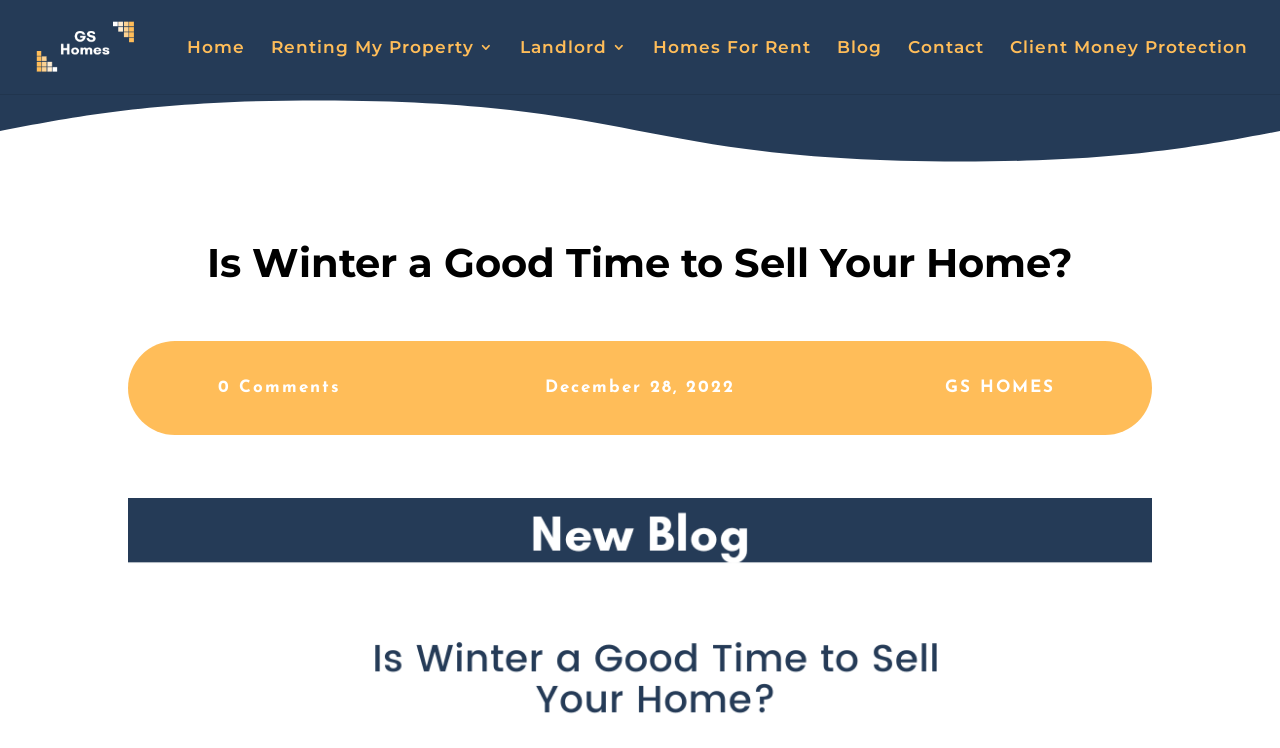Please answer the following question using a single word or phrase: 
How many links are there in the top navigation bar?

7